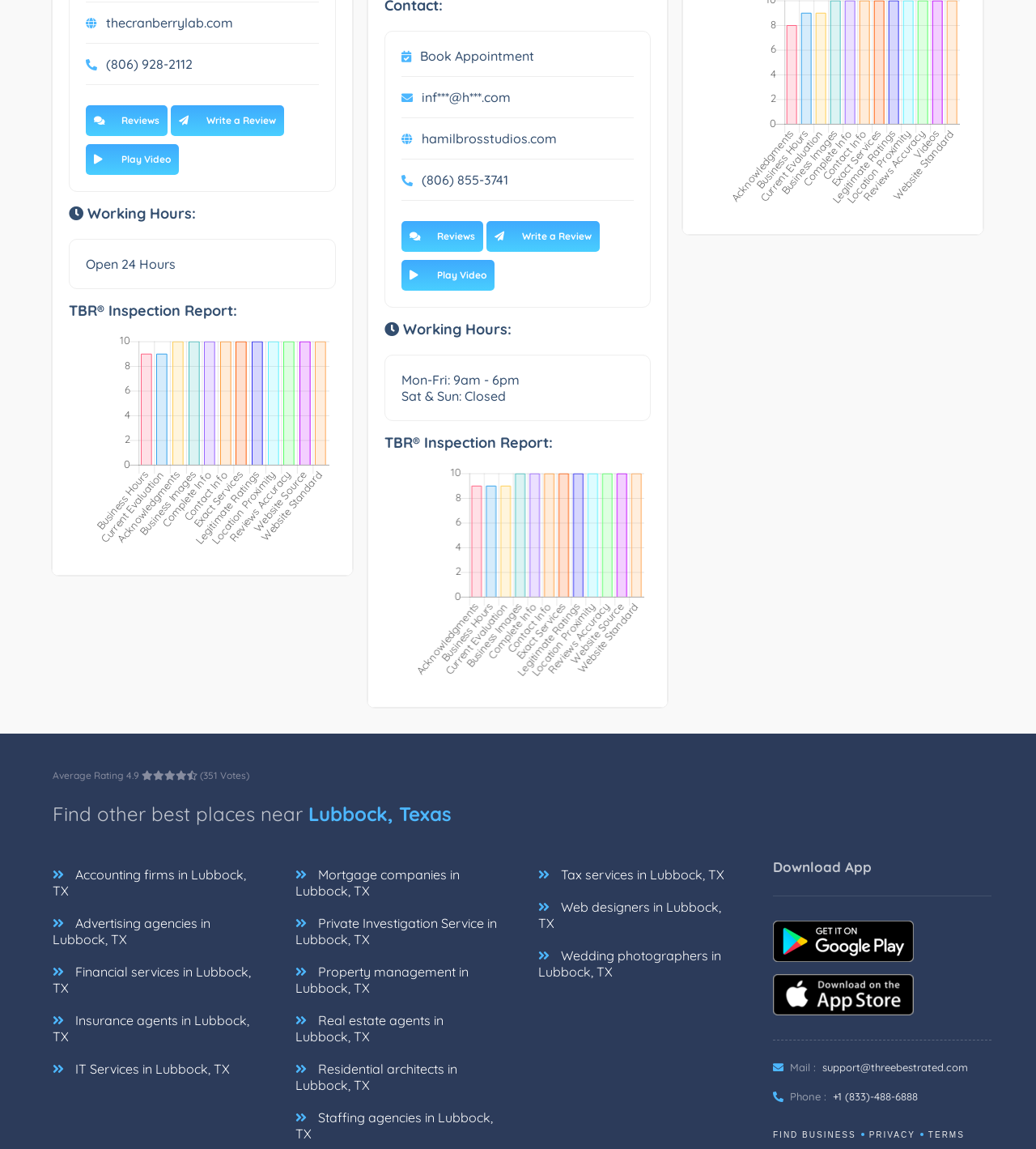Provide the bounding box coordinates, formatted as (top-left x, top-left y, bottom-right x, bottom-right y), with all values being floating point numbers between 0 and 1. Identify the bounding box of the UI element that matches the description: Advertising agencies in Lubbock, TX

[0.051, 0.789, 0.203, 0.831]